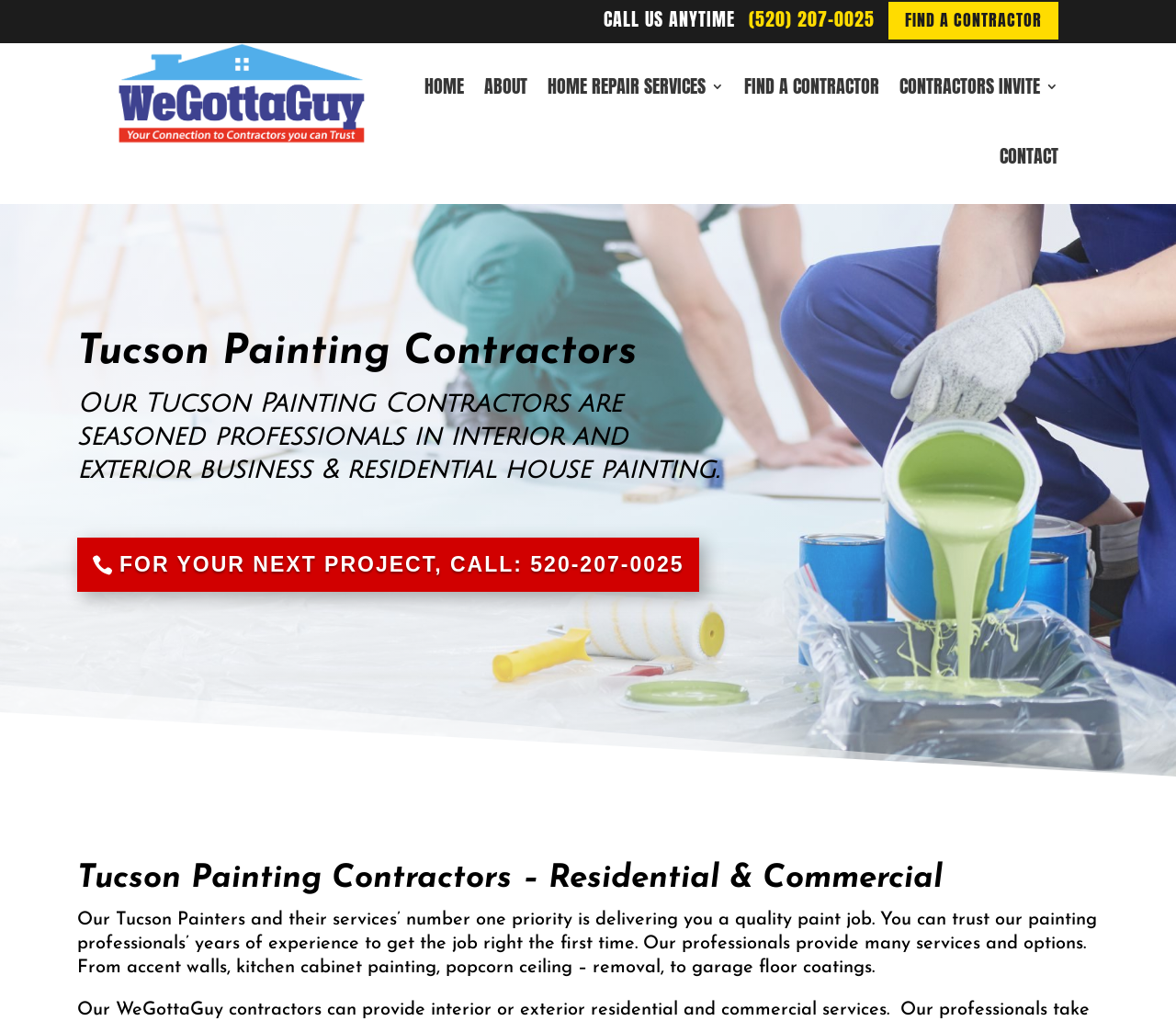Reply to the question with a single word or phrase:
What is one of the services provided by the painting professionals?

Accent walls